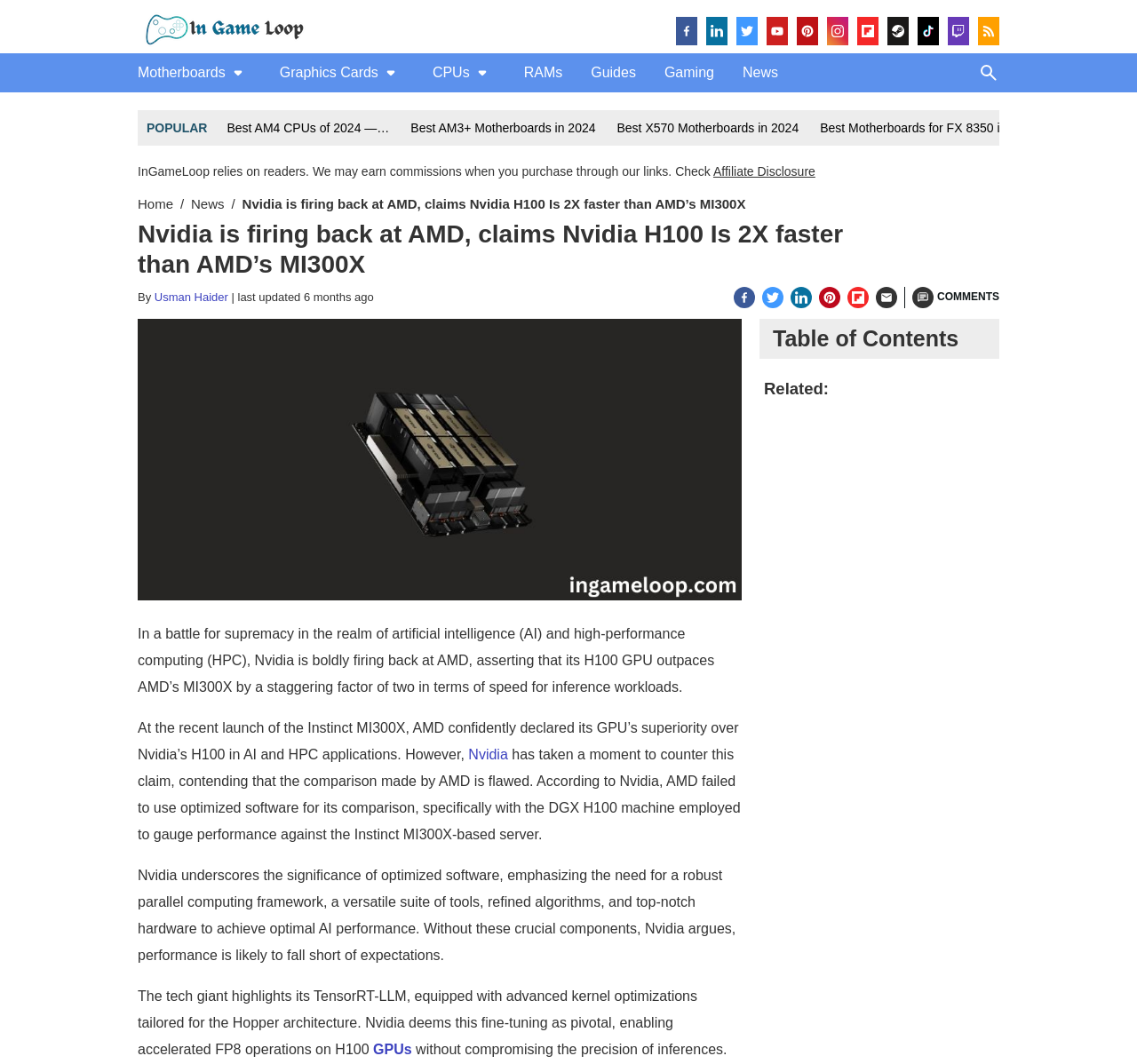What is the claimed speed difference between Nvidia H100 and AMD MI300X?
Please provide a detailed answer to the question.

According to the article, Nvidia claims that its H100 GPU is 2 times faster than AMD's MI300X in terms of speed for inference workloads.